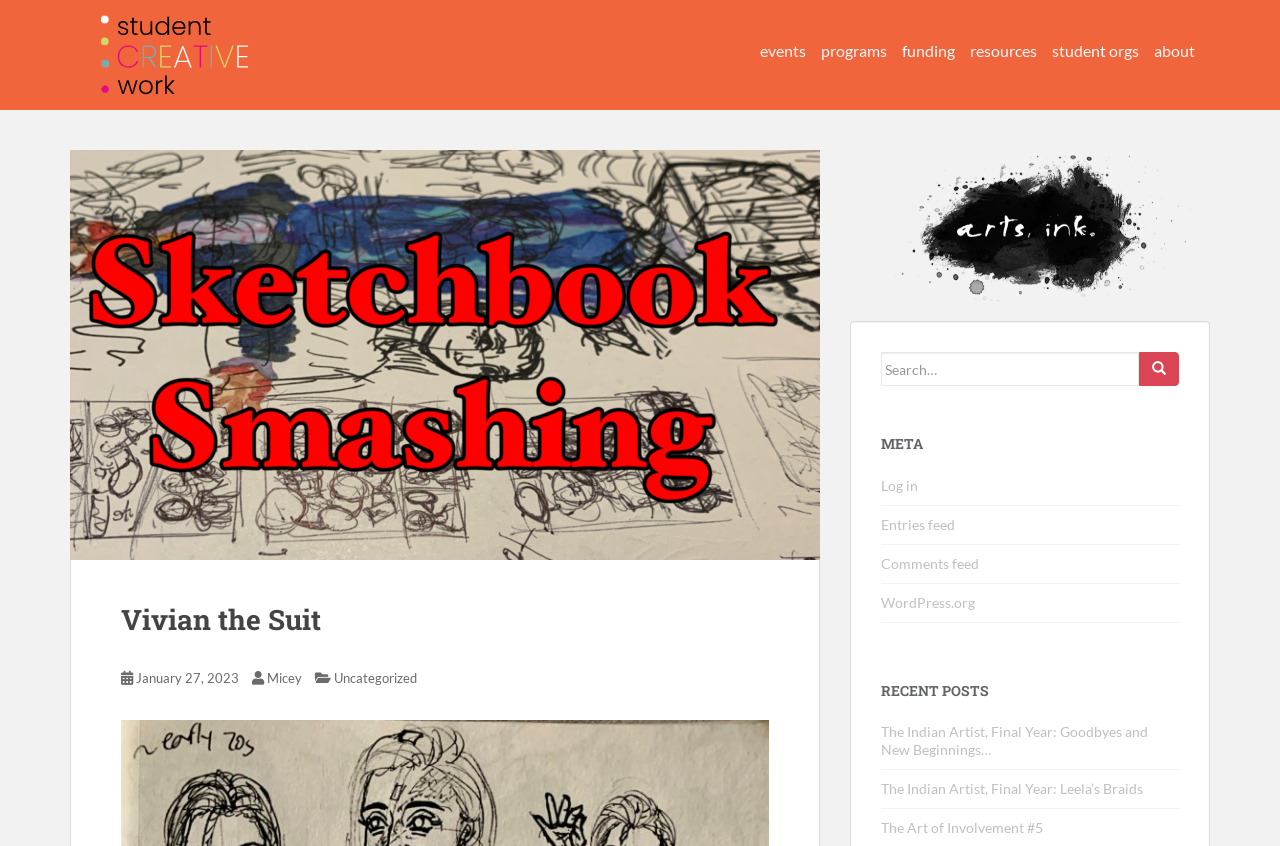Respond to the following question using a concise word or phrase: 
How many feed links are available?

3